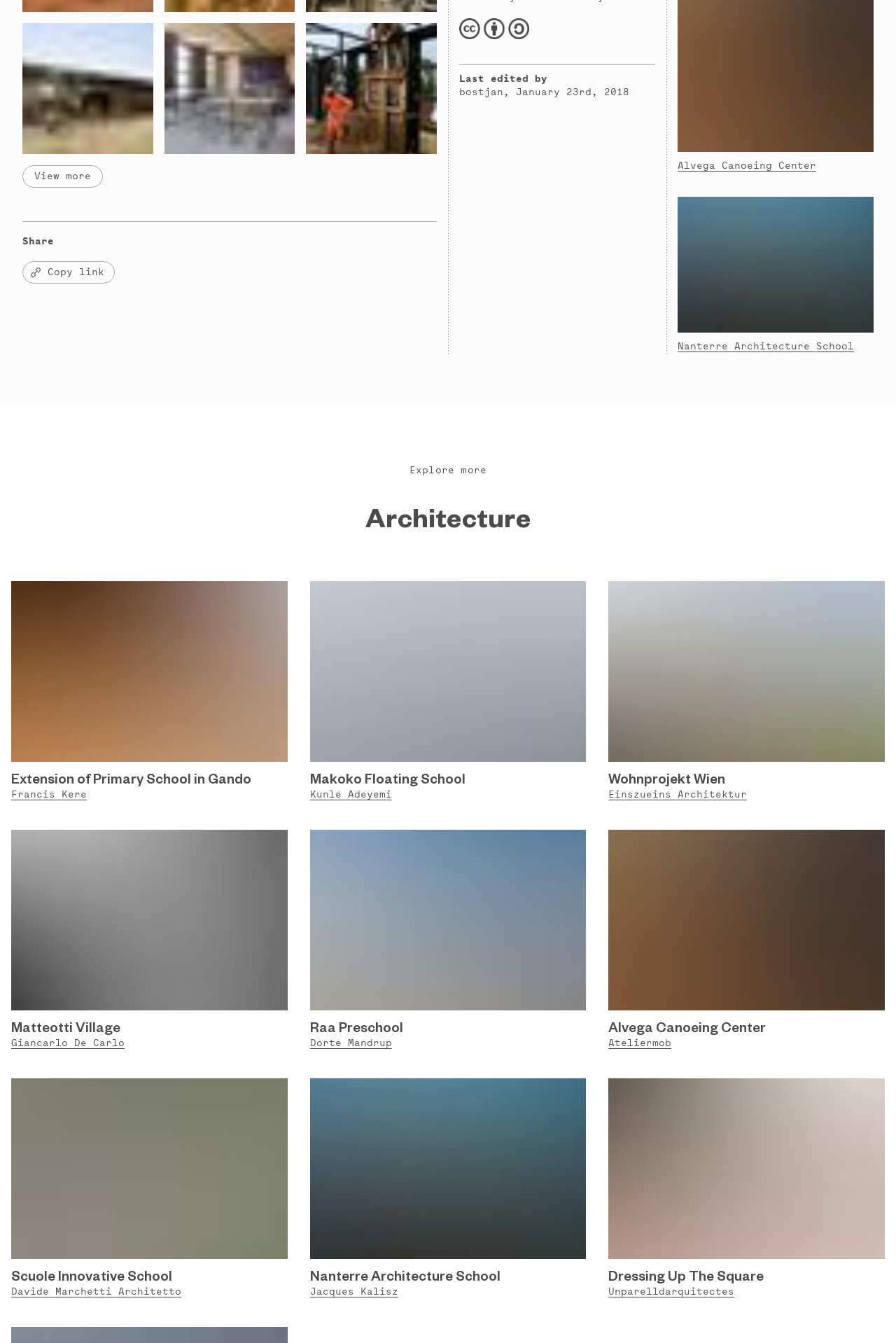Look at the image and give a detailed response to the following question: What is the date mentioned on the webpage?

The date is mentioned in the StaticText element with the text ', January 23rd, 2018', which suggests that it might be a publication or update date related to the architecture projects.